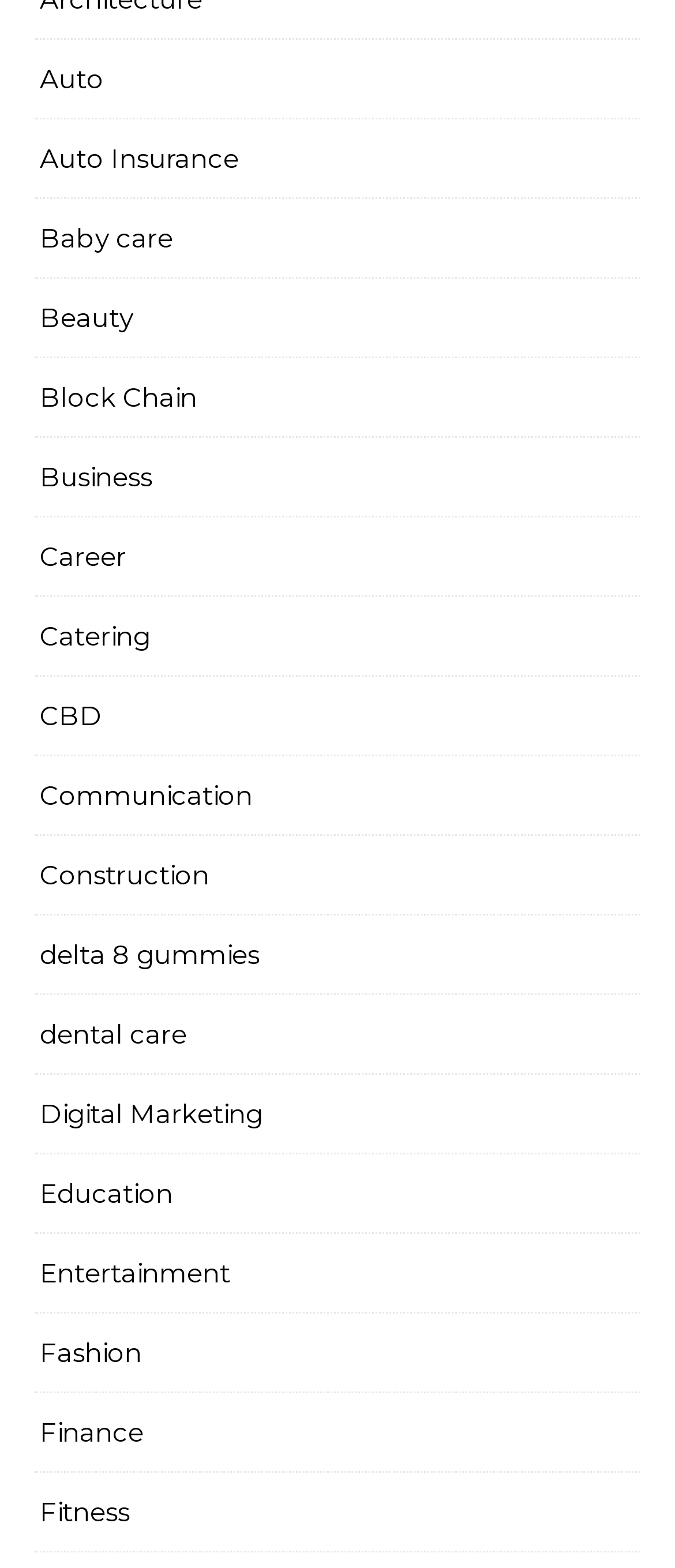Please provide a comprehensive answer to the question below using the information from the image: What is the category that contains the word 'gummies'?

I searched for the word 'gummies' in the OCR text of the link elements and found that it is part of the category 'delta 8 gummies'.